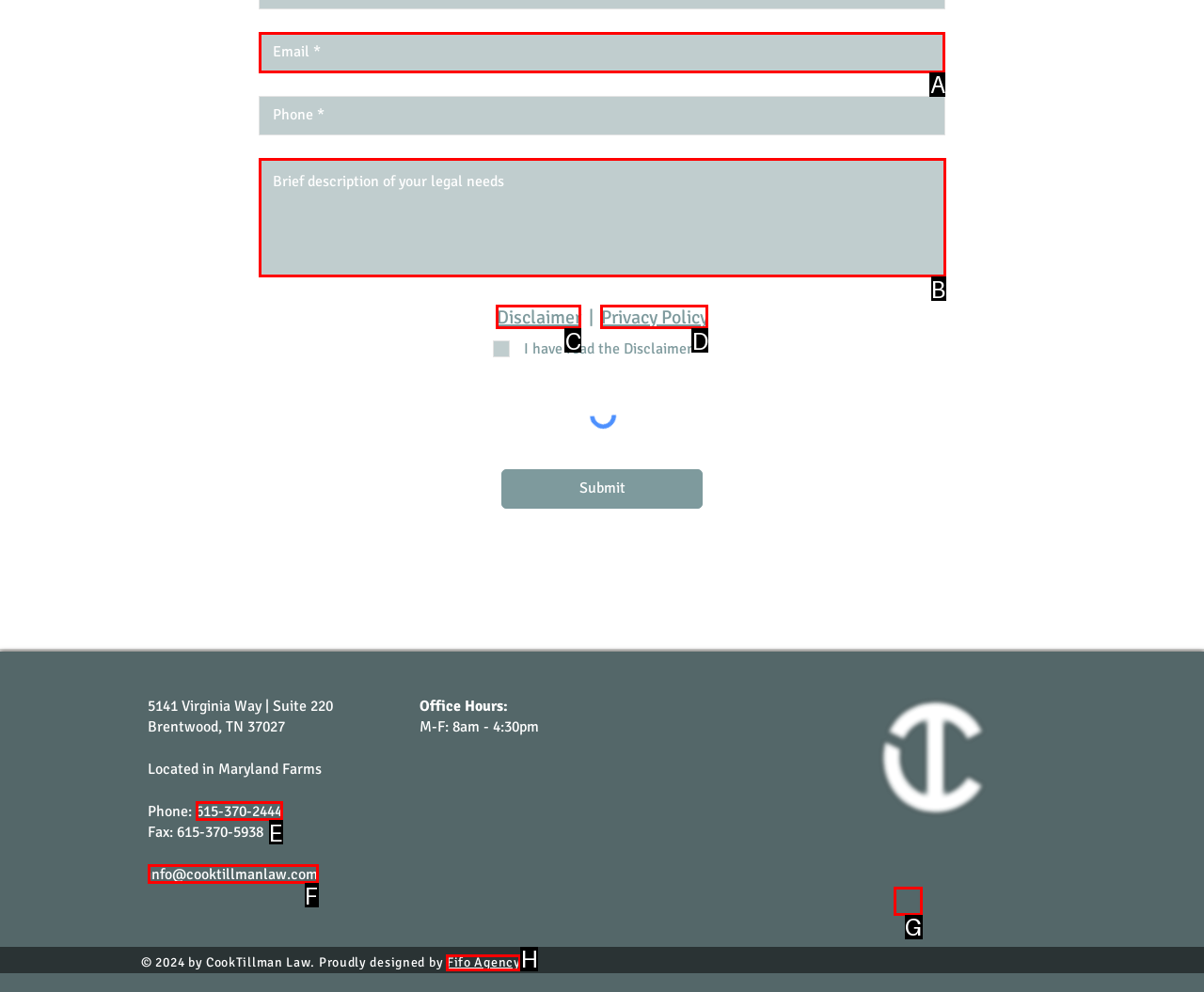Determine which option should be clicked to carry out this task: Enter email address
State the letter of the correct choice from the provided options.

A